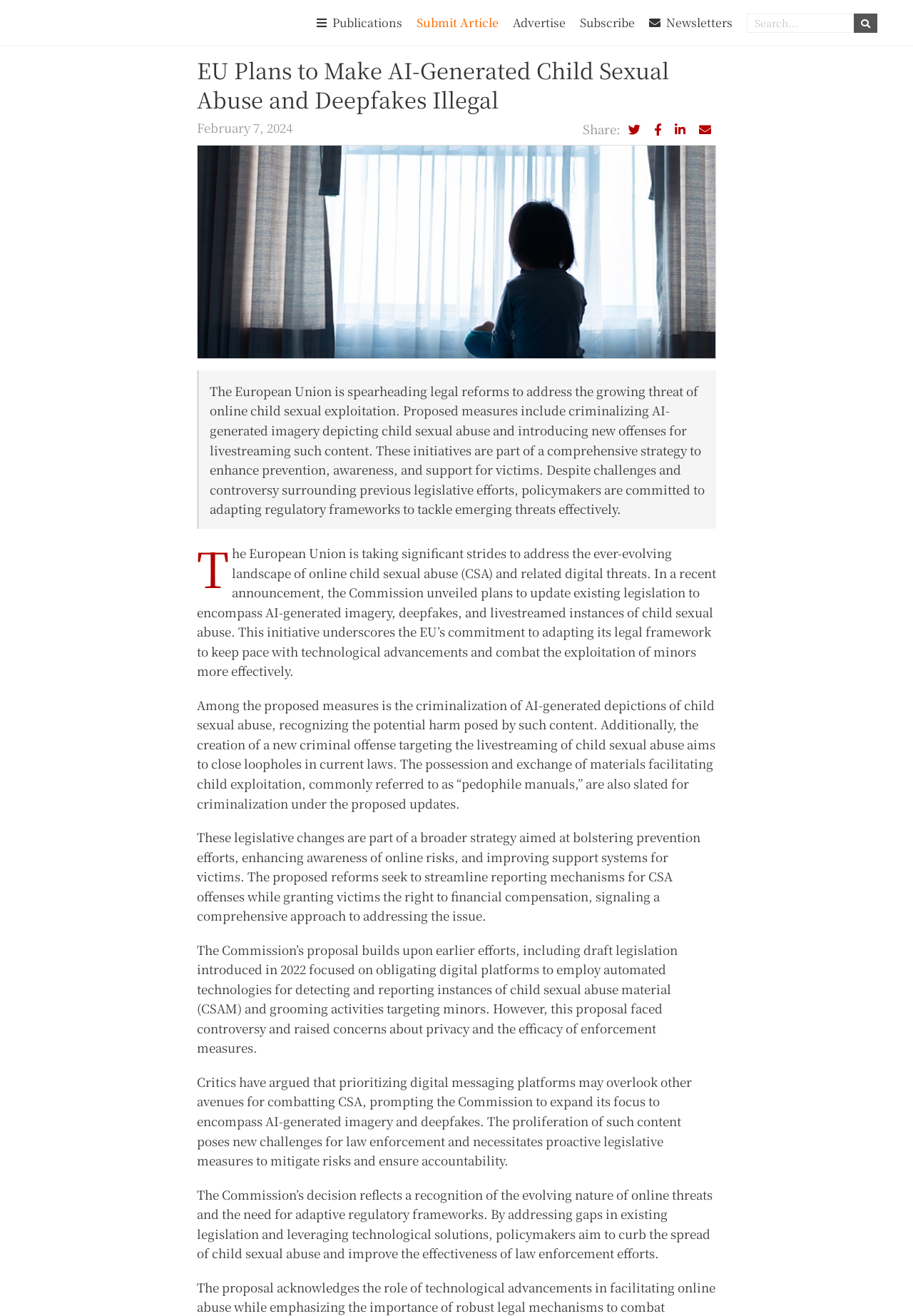Provide a brief response to the question below using one word or phrase:
What is the purpose of the new criminal offense?

To target livestreaming of child sexual abuse